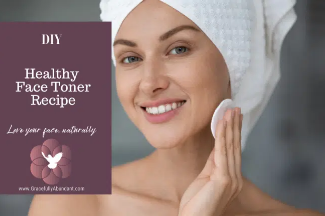Break down the image and describe every detail you can observe.

This image features a smiling person holding a cotton pad against their face, showcasing an engaging moment of applying a toner. They are adorned with a stylish bath towel wrapped around their head, suggesting a fresh and rejuvenating beauty routine. The top of the image prominently displays the text "DIY Healthy Face Toner Recipe," indicating a focus on do-it-yourself skincare solutions. The background is softly blurred, emphasizing the subject and the actions they are taking. Below, the phrase "Love your face naturally" encourages a holistic and gentle approach to skincare, resonating with fans of natural beauty products. Additionally, the website link "www.GracefullyAbundant.com" is featured, inviting viewers to explore the full recipe and related content. This visual serves as an inspiring representation of embracing a healthy lifestyle through homemade skincare remedies.